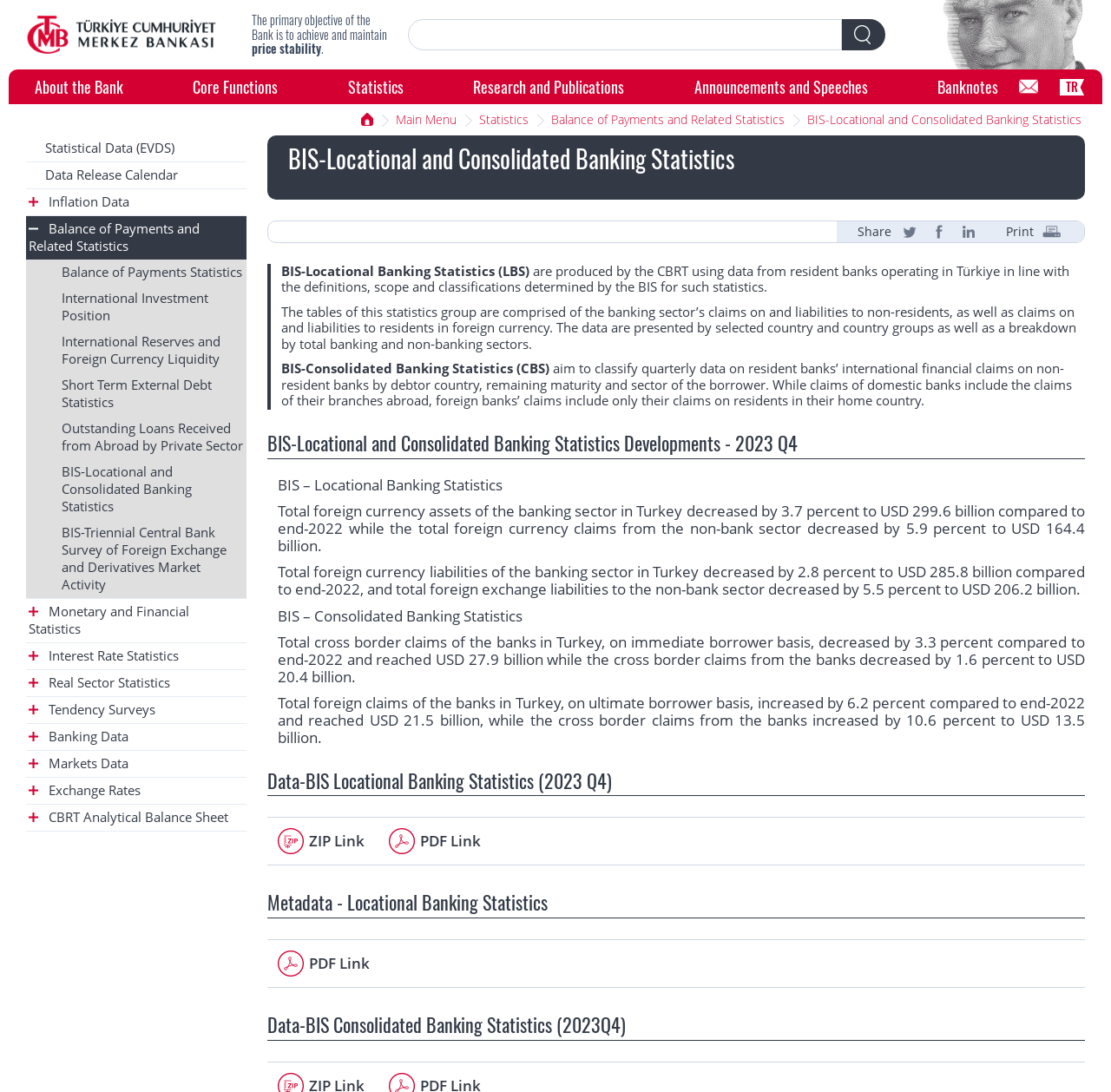Provide a one-word or brief phrase answer to the question:
What type of statistics are produced by the CBRT?

BIS-Locational and Consolidated Banking Statistics